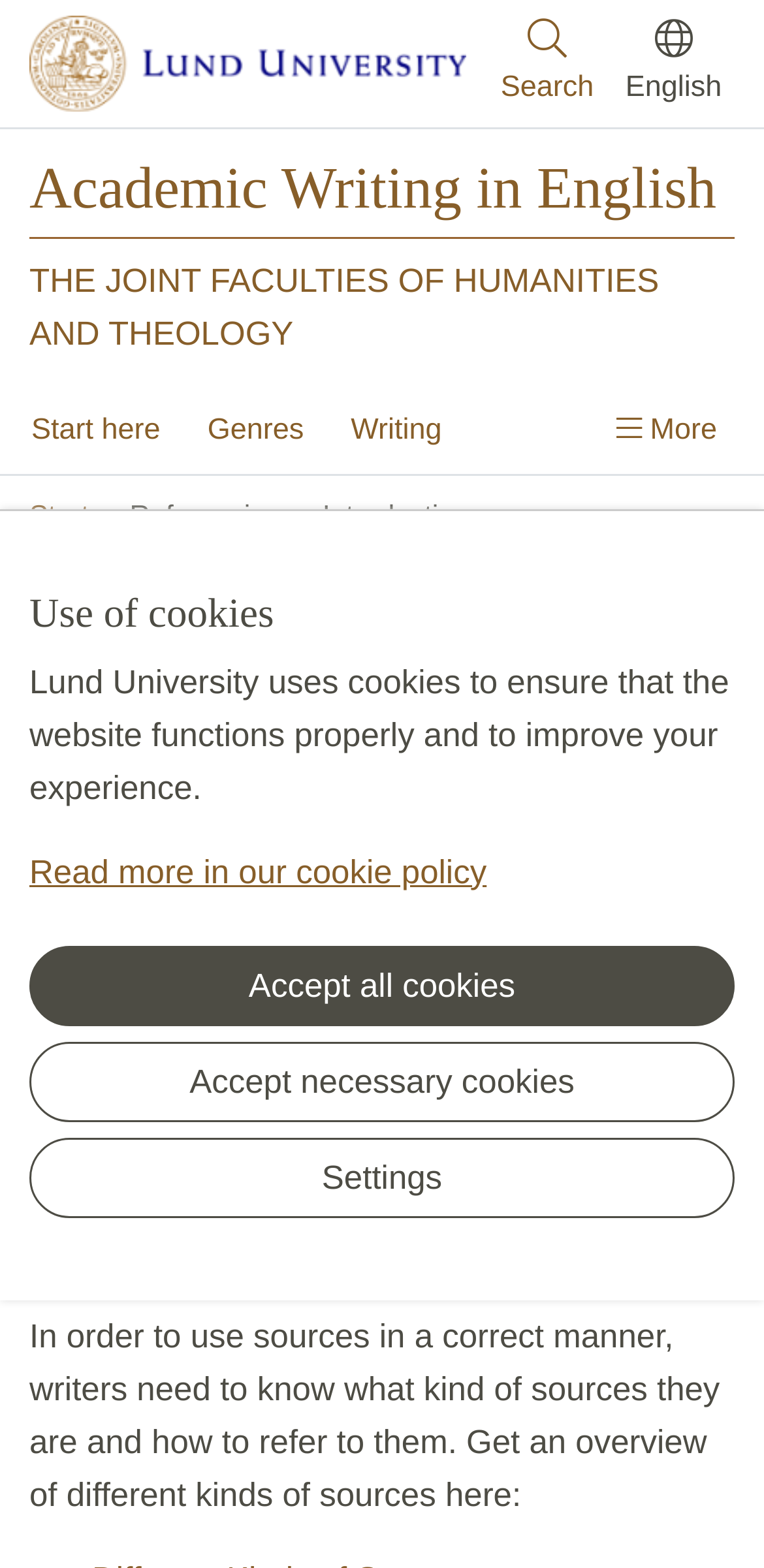Given the description "Accept necessary cookies", determine the bounding box of the corresponding UI element.

[0.038, 0.664, 0.962, 0.715]